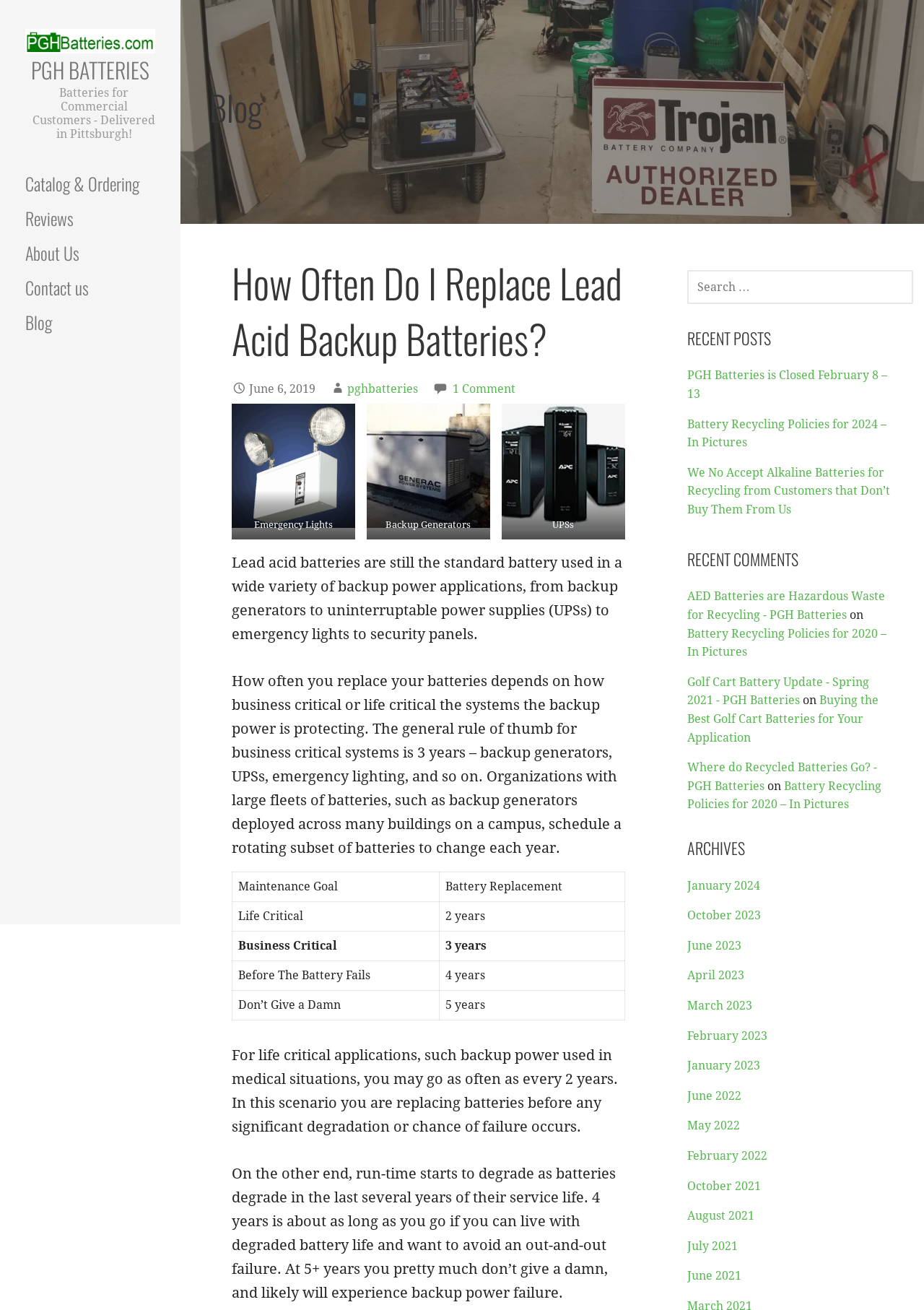Please locate the bounding box coordinates of the element that should be clicked to achieve the given instruction: "View the 'ARCHIVES'".

[0.743, 0.639, 0.963, 0.656]